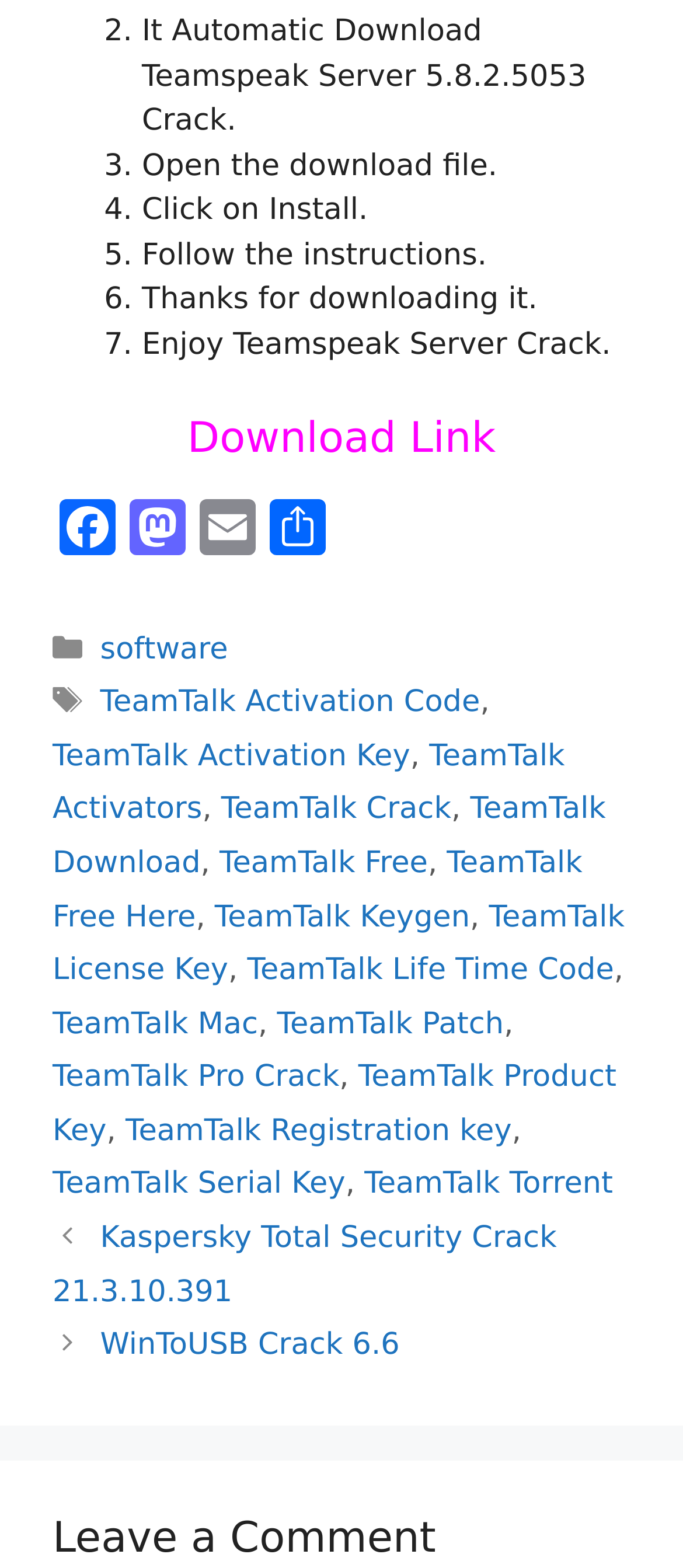Can you specify the bounding box coordinates of the area that needs to be clicked to fulfill the following instruction: "Open the Teamspeak Server Crack download page"?

[0.208, 0.209, 0.894, 0.231]